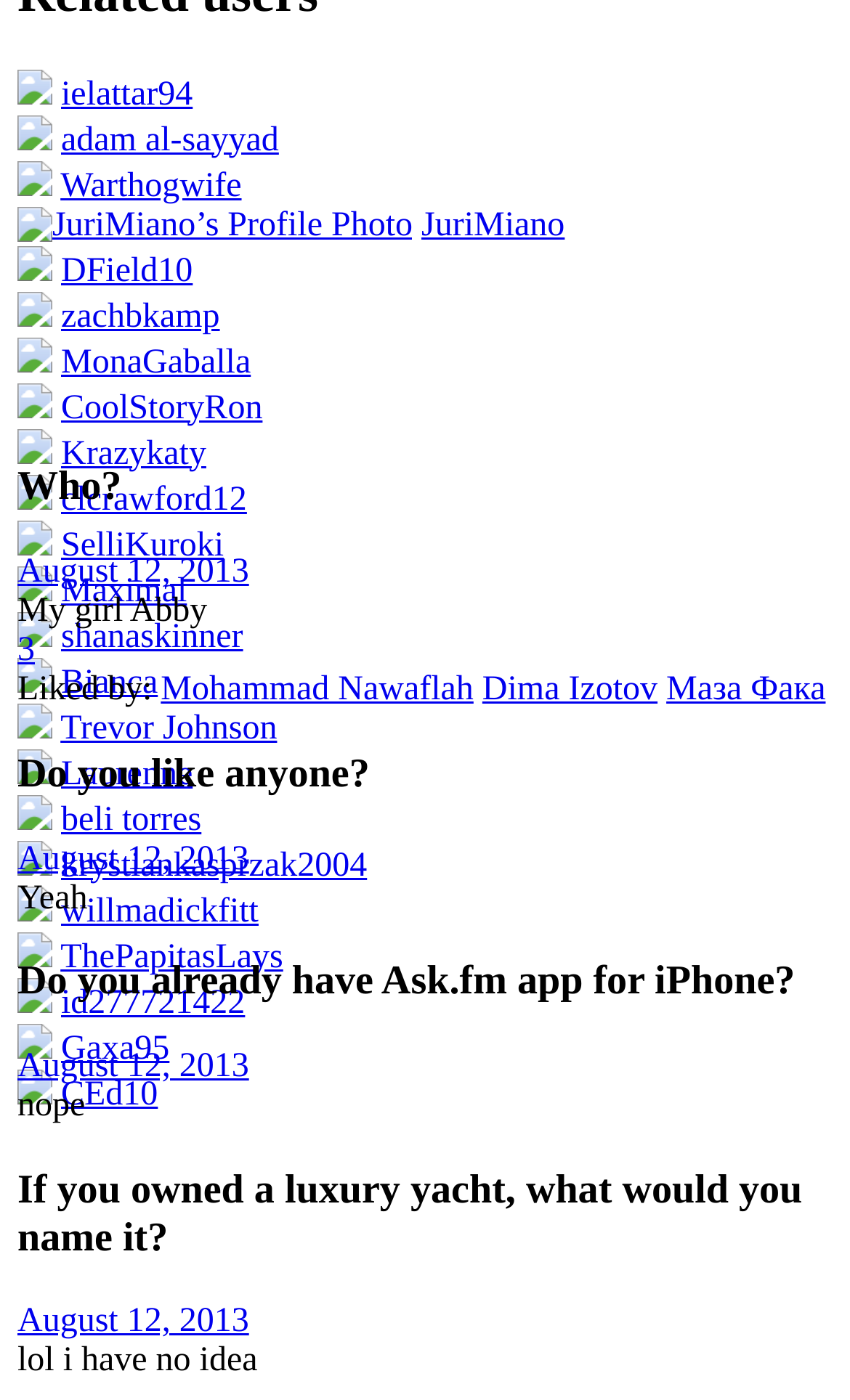Please determine the bounding box coordinates for the UI element described here. Use the format (top-left x, top-left y, bottom-right x, bottom-right y) with values bounded between 0 and 1: SelliKuroki

[0.072, 0.376, 0.263, 0.402]